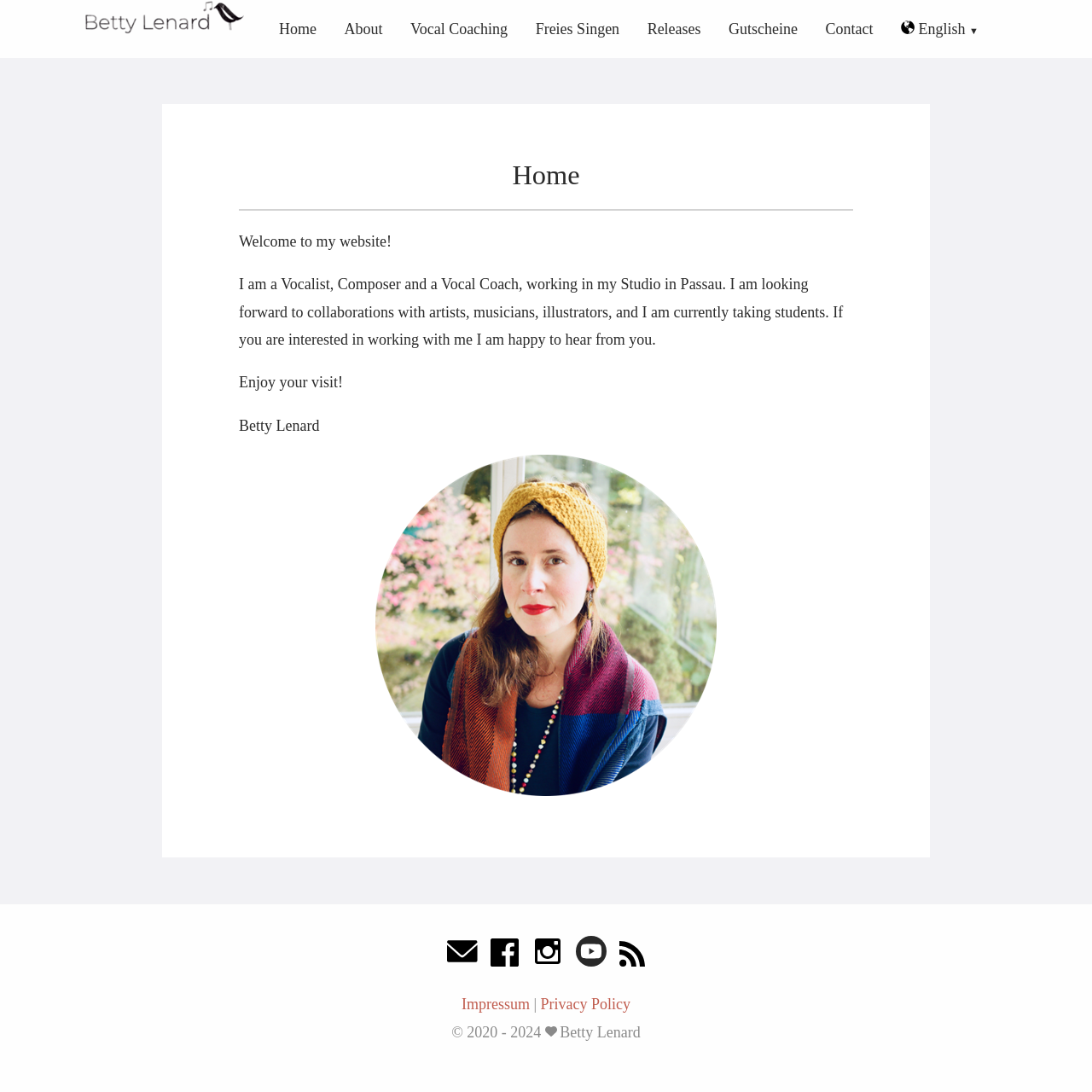Please locate the bounding box coordinates of the element that should be clicked to complete the given instruction: "Click on the Home link".

[0.255, 0.019, 0.29, 0.034]